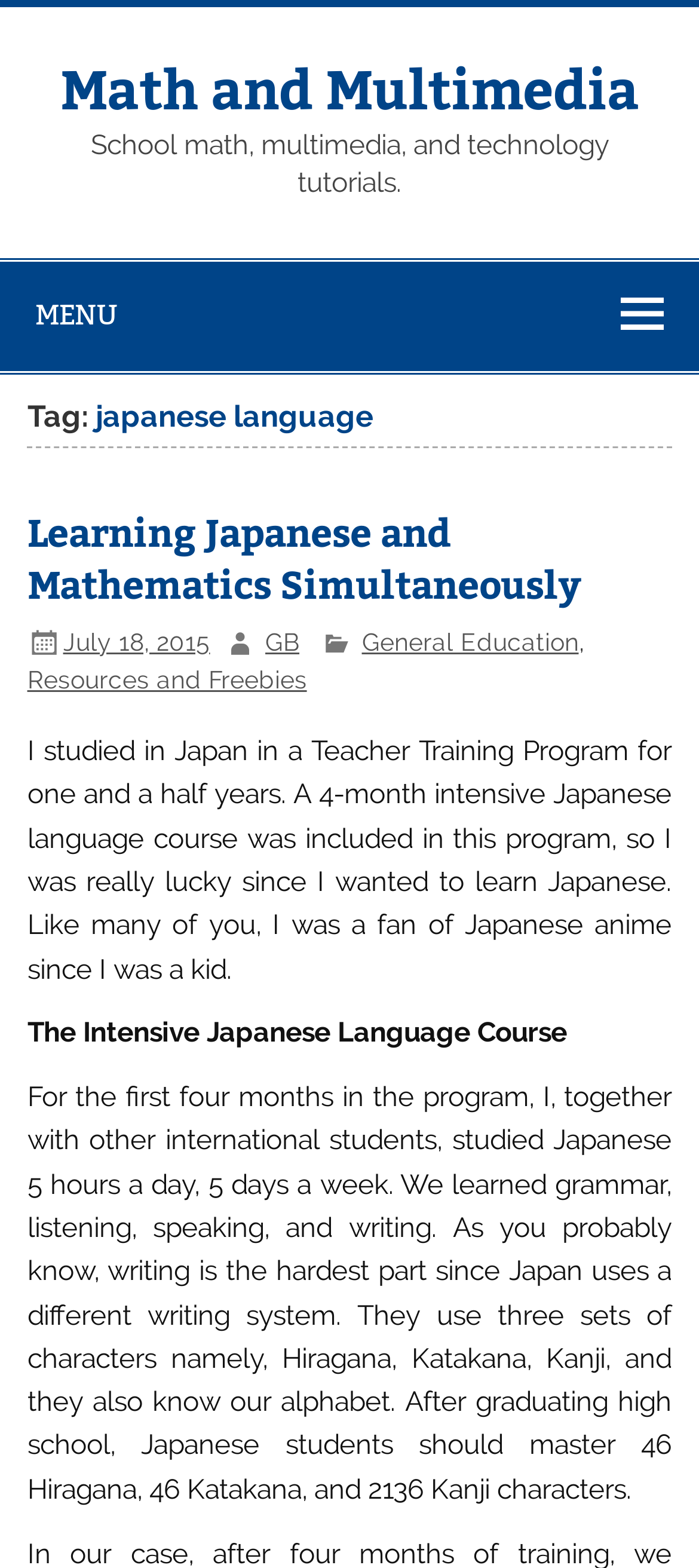How many hours a day did the author study Japanese?
Answer the question with as much detail as possible.

The author studied Japanese 5 hours a day, 5 days a week, for the first four months in the program.